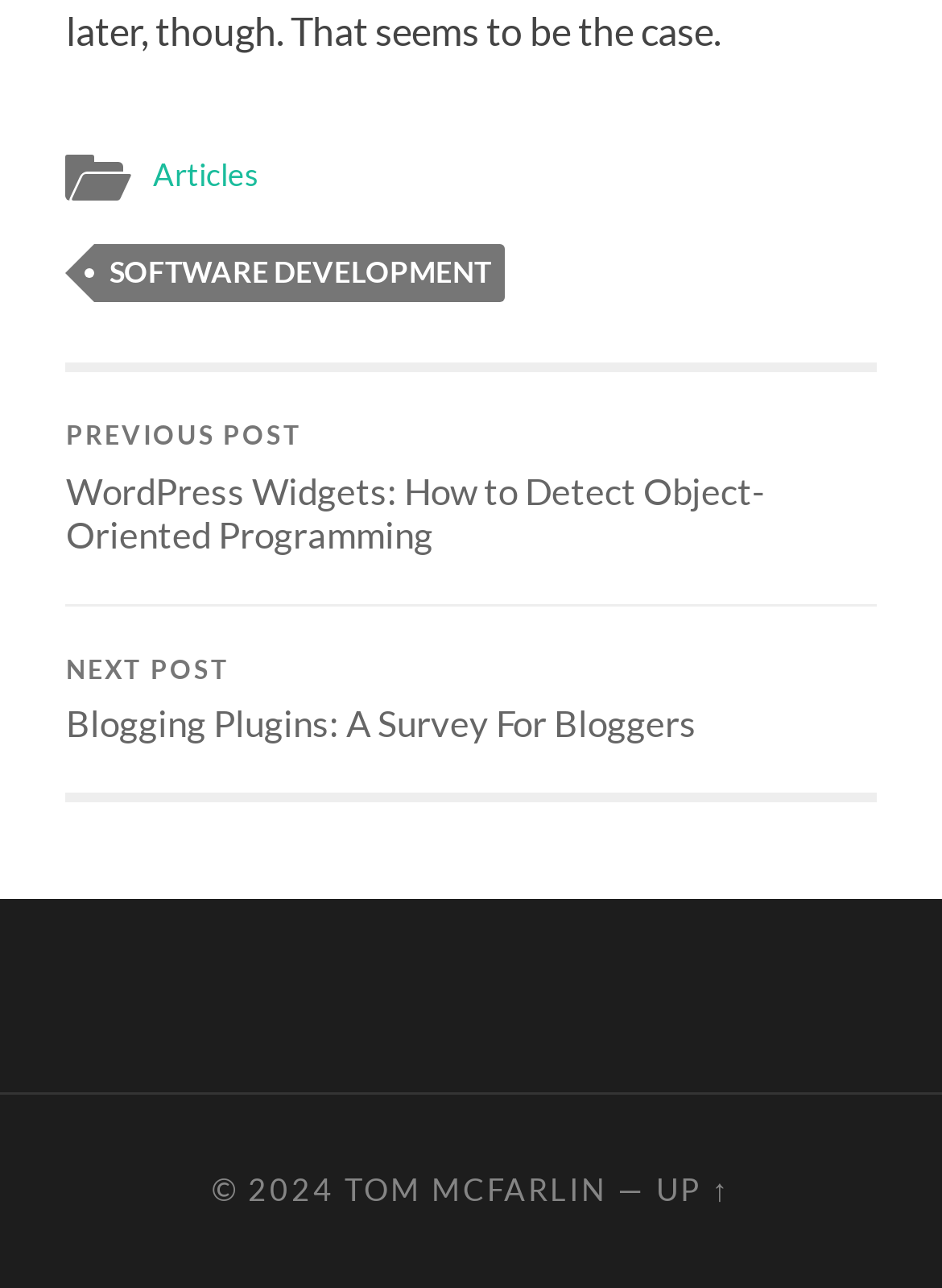Respond to the question below with a single word or phrase:
How many navigation links are there?

3